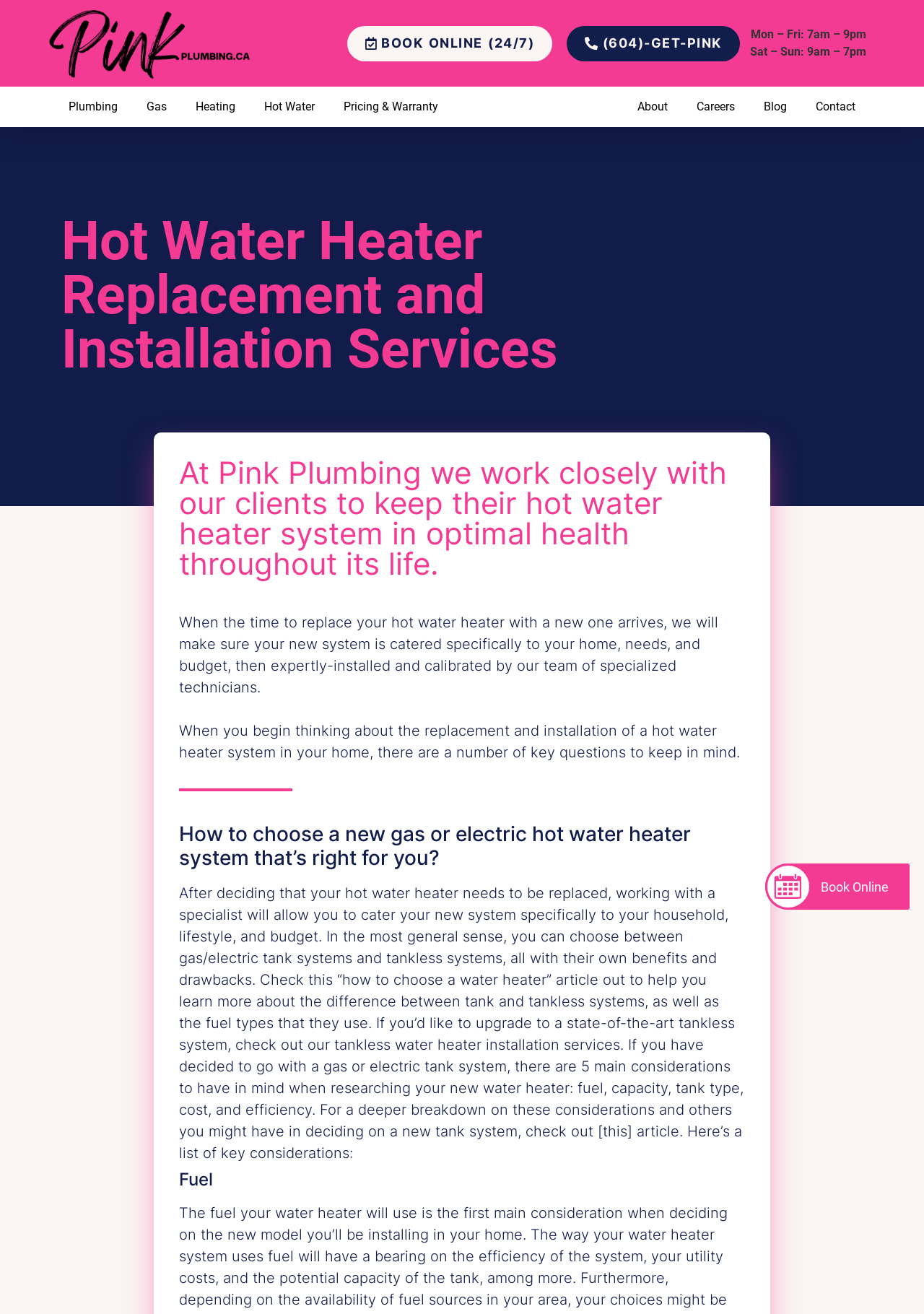Please identify the coordinates of the bounding box for the clickable region that will accomplish this instruction: "Book online".

[0.375, 0.02, 0.598, 0.046]